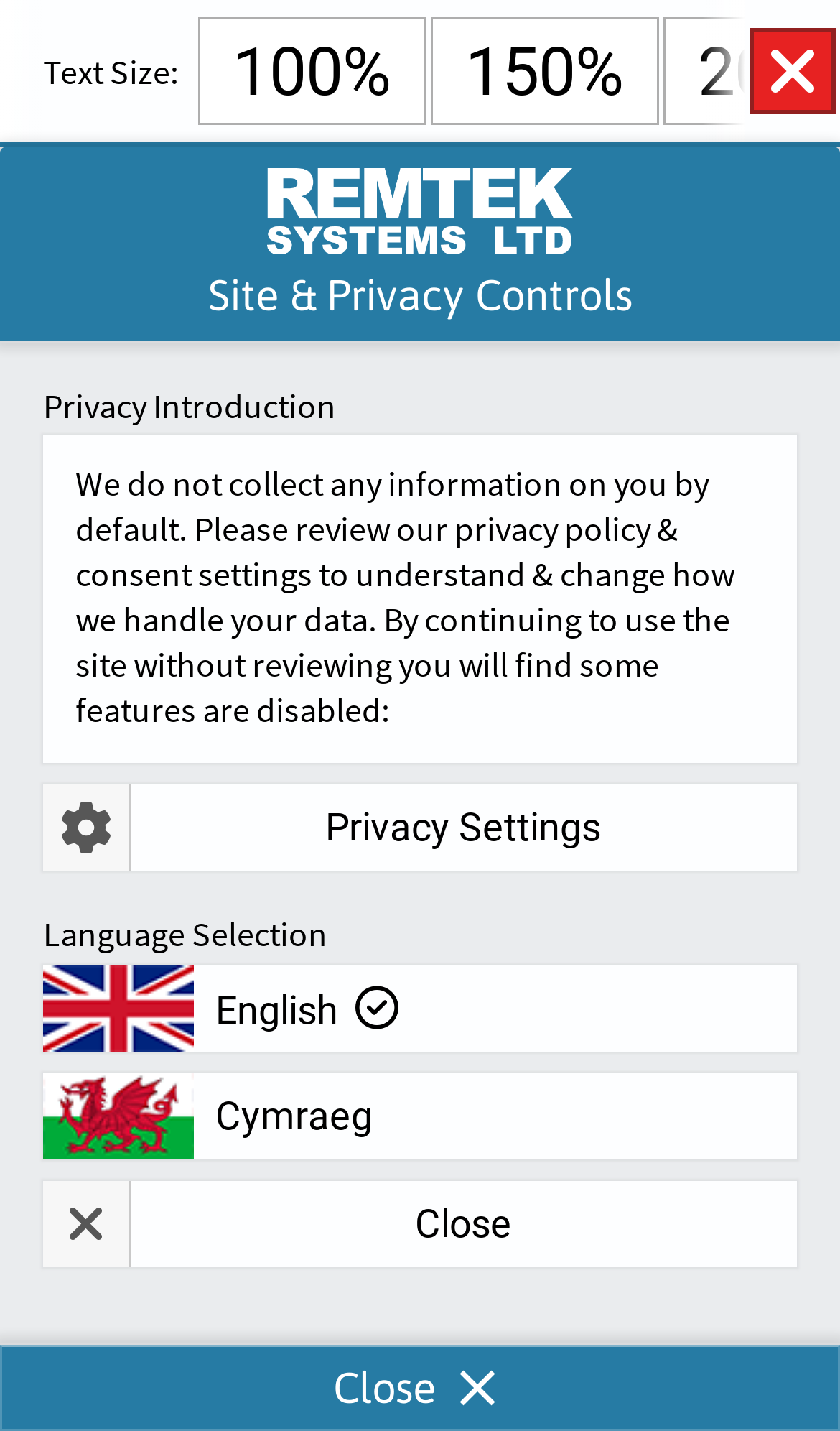Locate the bounding box coordinates of the element's region that should be clicked to carry out the following instruction: "Select default text size". The coordinates need to be four float numbers between 0 and 1, i.e., [left, top, right, bottom].

[0.236, 0.012, 0.508, 0.087]